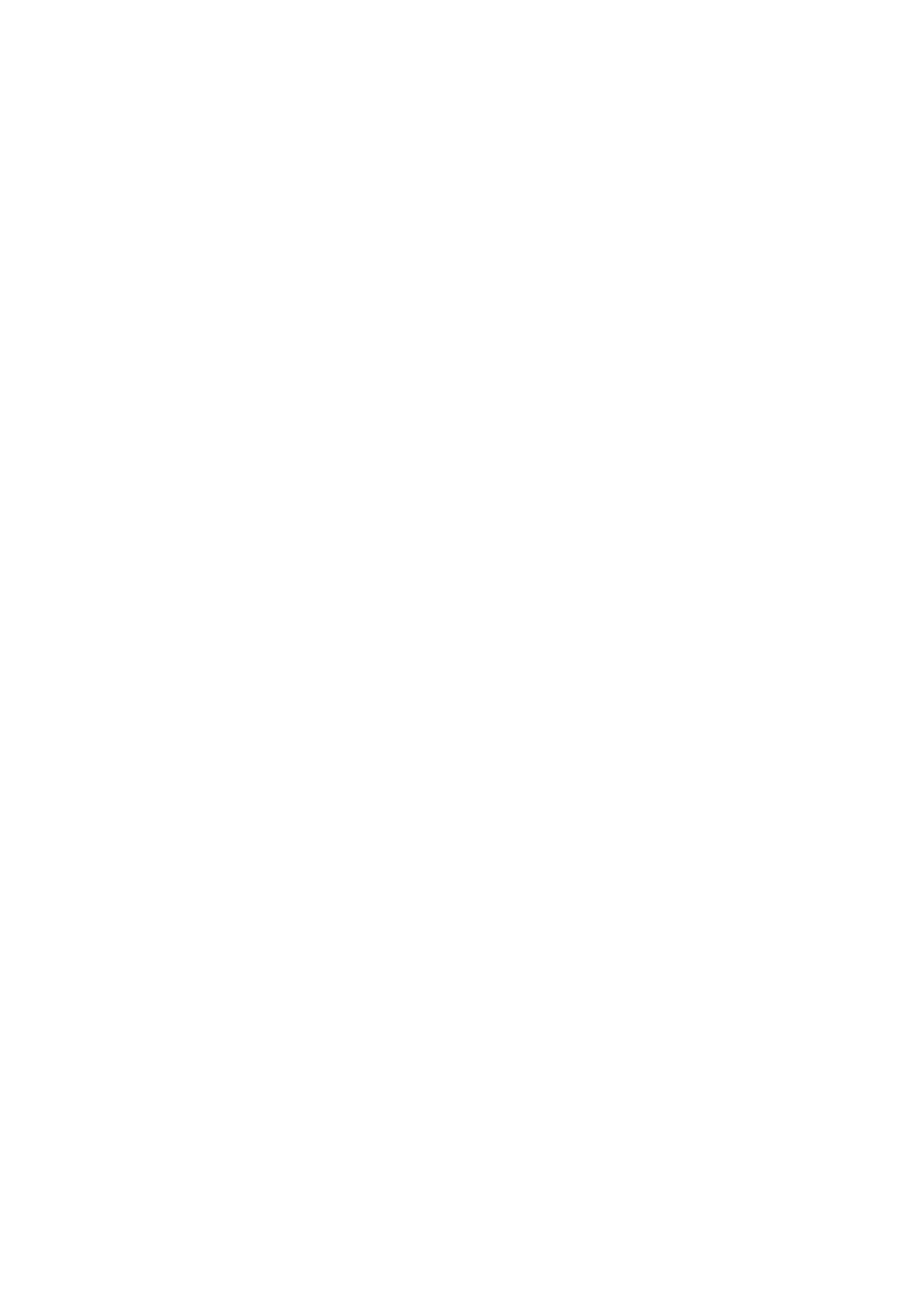Based on what you see in the screenshot, provide a thorough answer to this question: What is the purpose of the 'Keep me updated' button?

Based on the text on the button, 'Keep me updated', I inferred that its purpose is to allow users to receive updates, likely from the website or its creators.